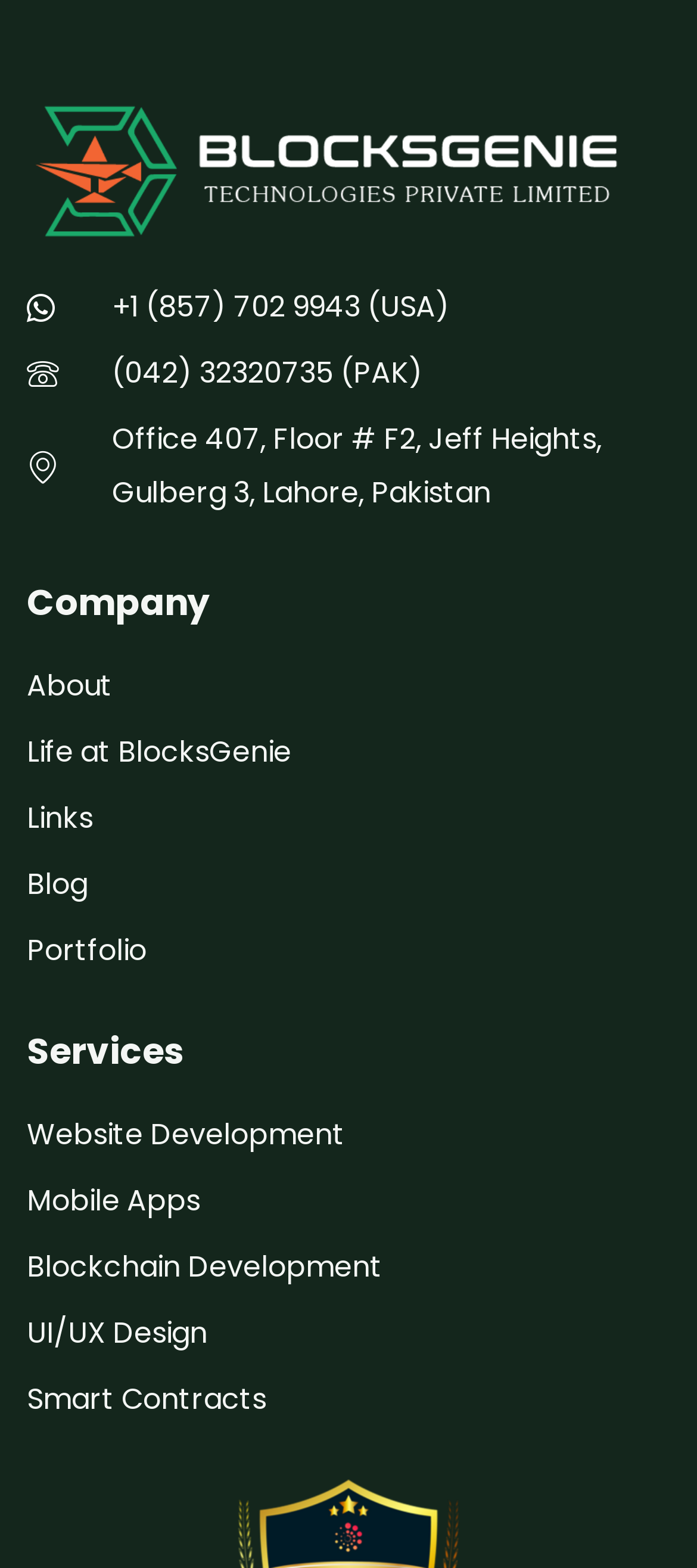Please identify the bounding box coordinates of the element I need to click to follow this instruction: "explore website development services".

[0.038, 0.712, 0.962, 0.736]